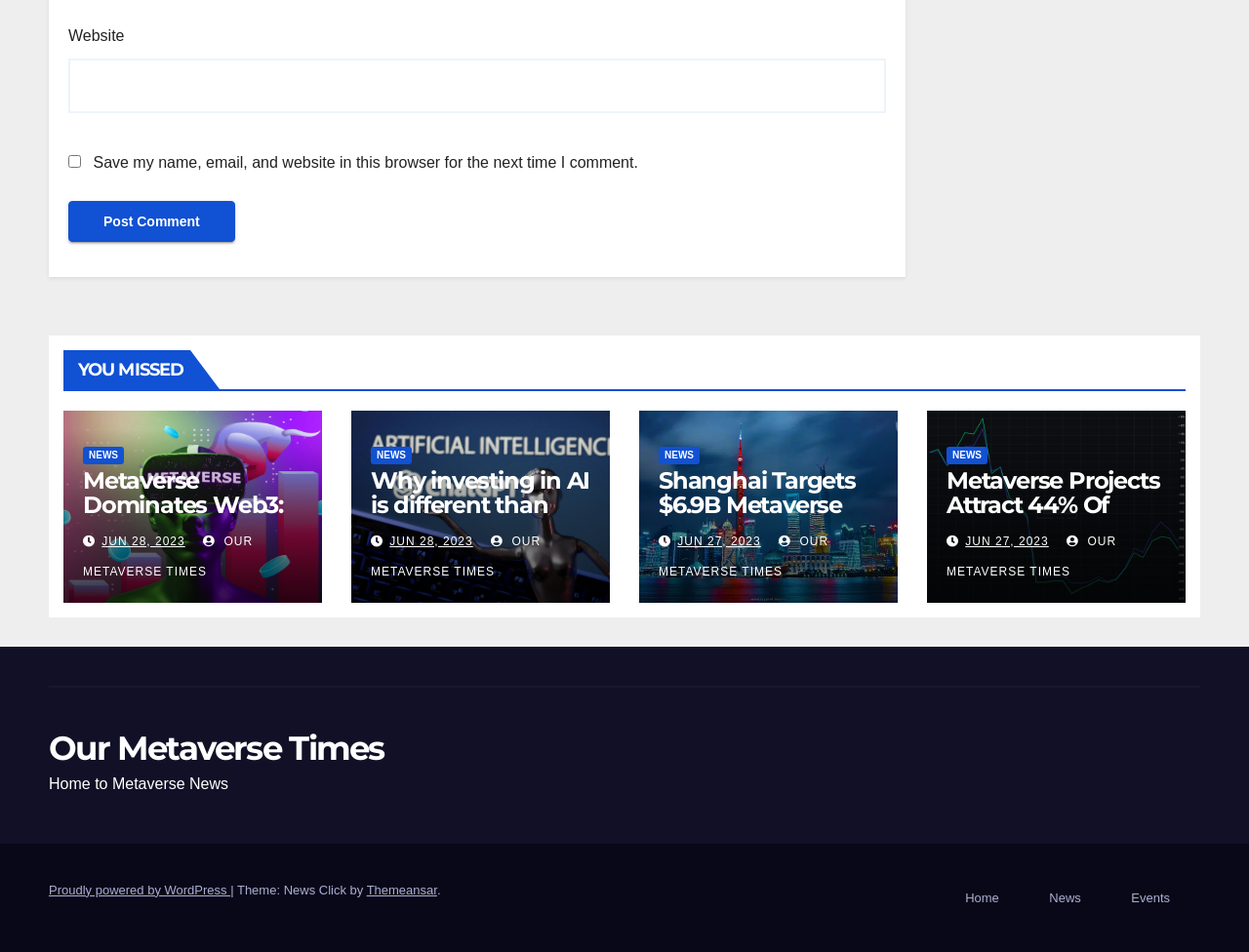Please specify the bounding box coordinates of the clickable section necessary to execute the following command: "Visit the homepage".

[0.76, 0.912, 0.812, 0.974]